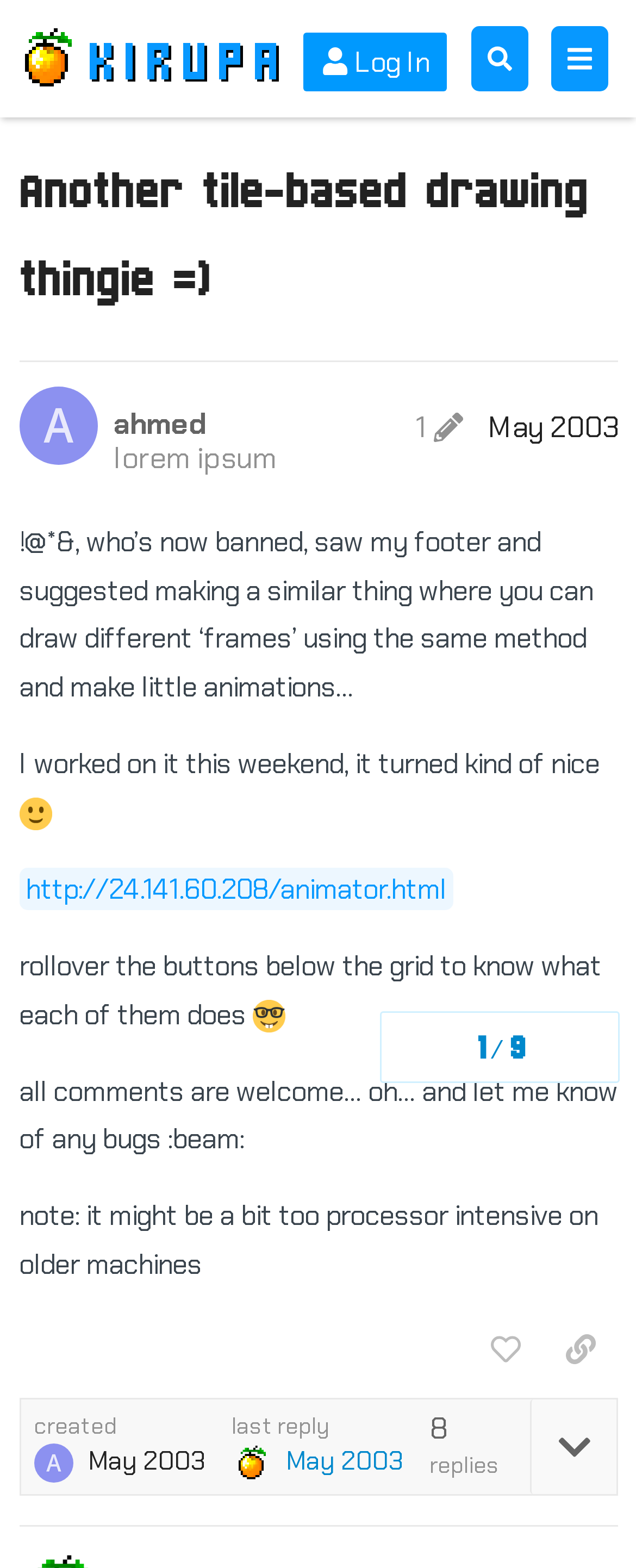How many images are there in the post section?
We need a detailed and exhaustive answer to the question. Please elaborate.

The post section contains three images: a smiley face ':slight_smile:', a nerd face ':nerd:', and an image with no alt text. These images can be identified by their bounding box coordinates and the text they contain.